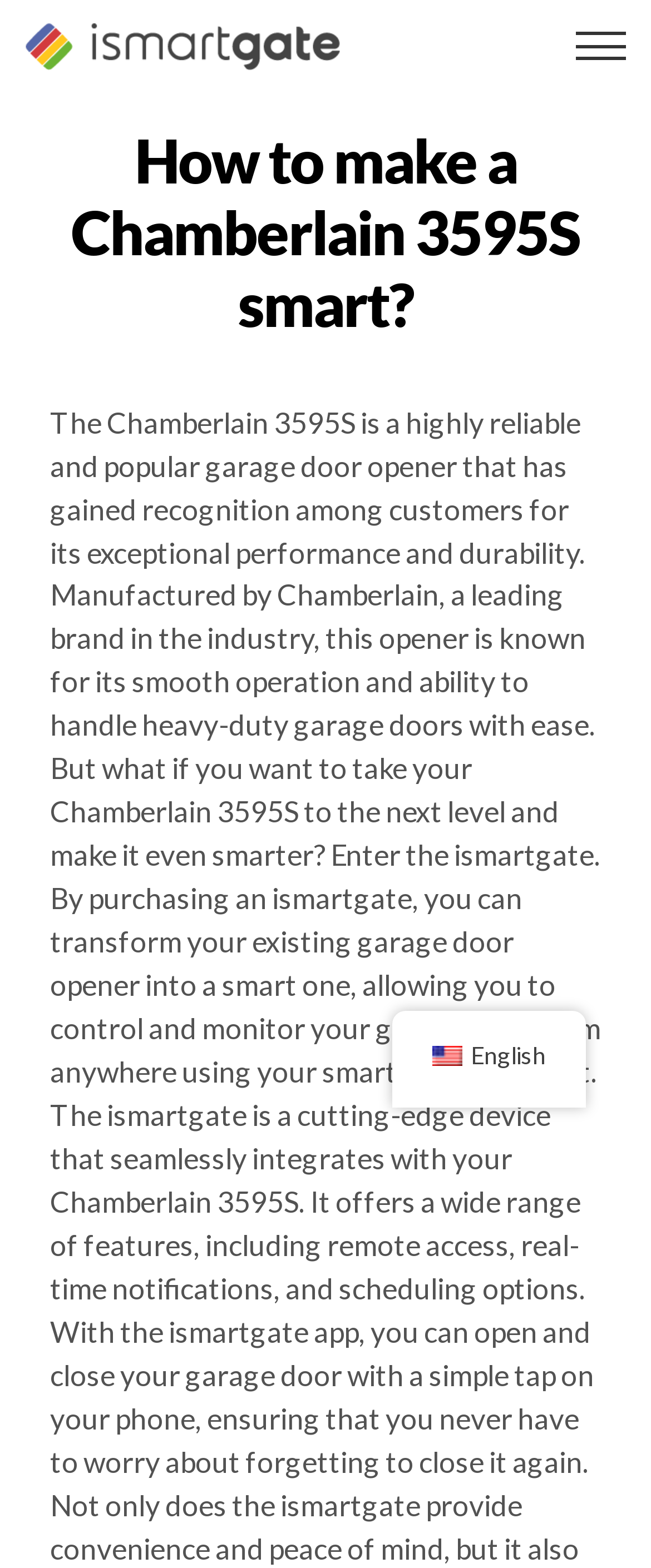Respond to the question below with a concise word or phrase:
What type of notifications are provided by the ismartgate?

Real-time notifications